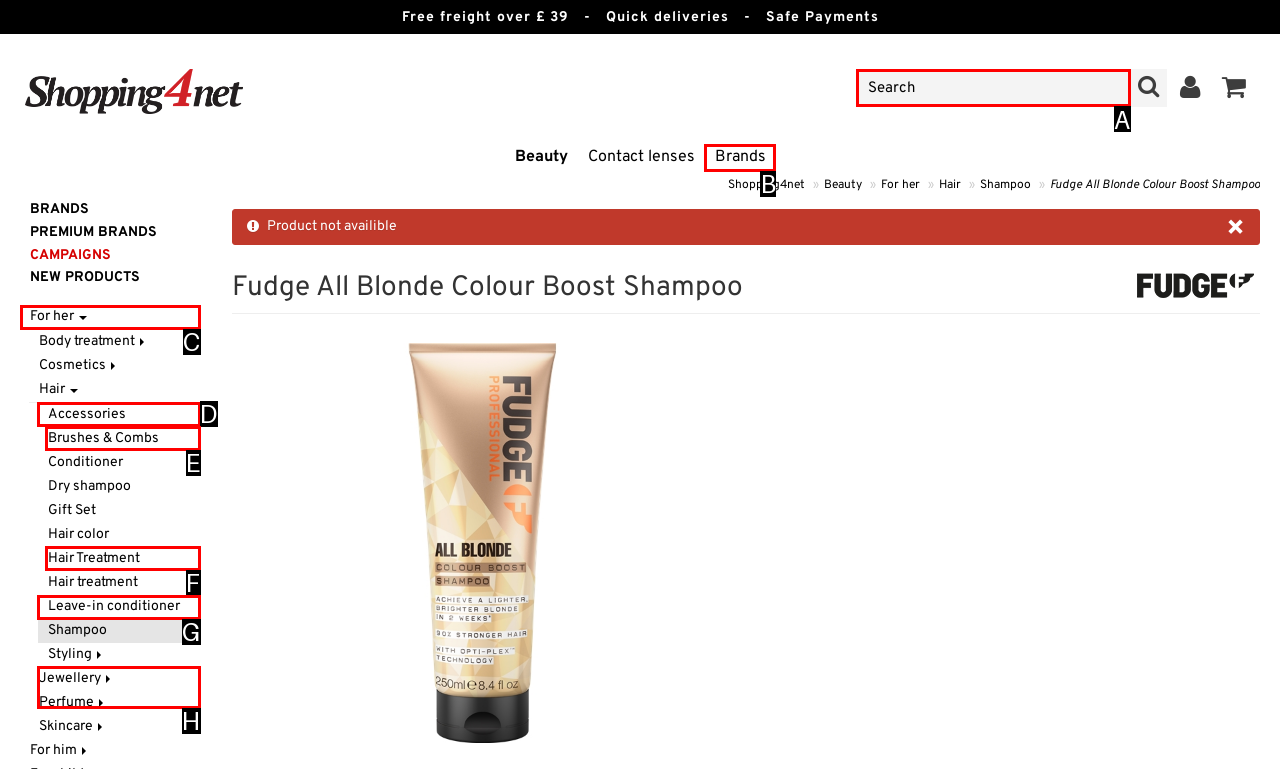Indicate the HTML element that should be clicked to perform the task: Search for products Reply with the letter corresponding to the chosen option.

A